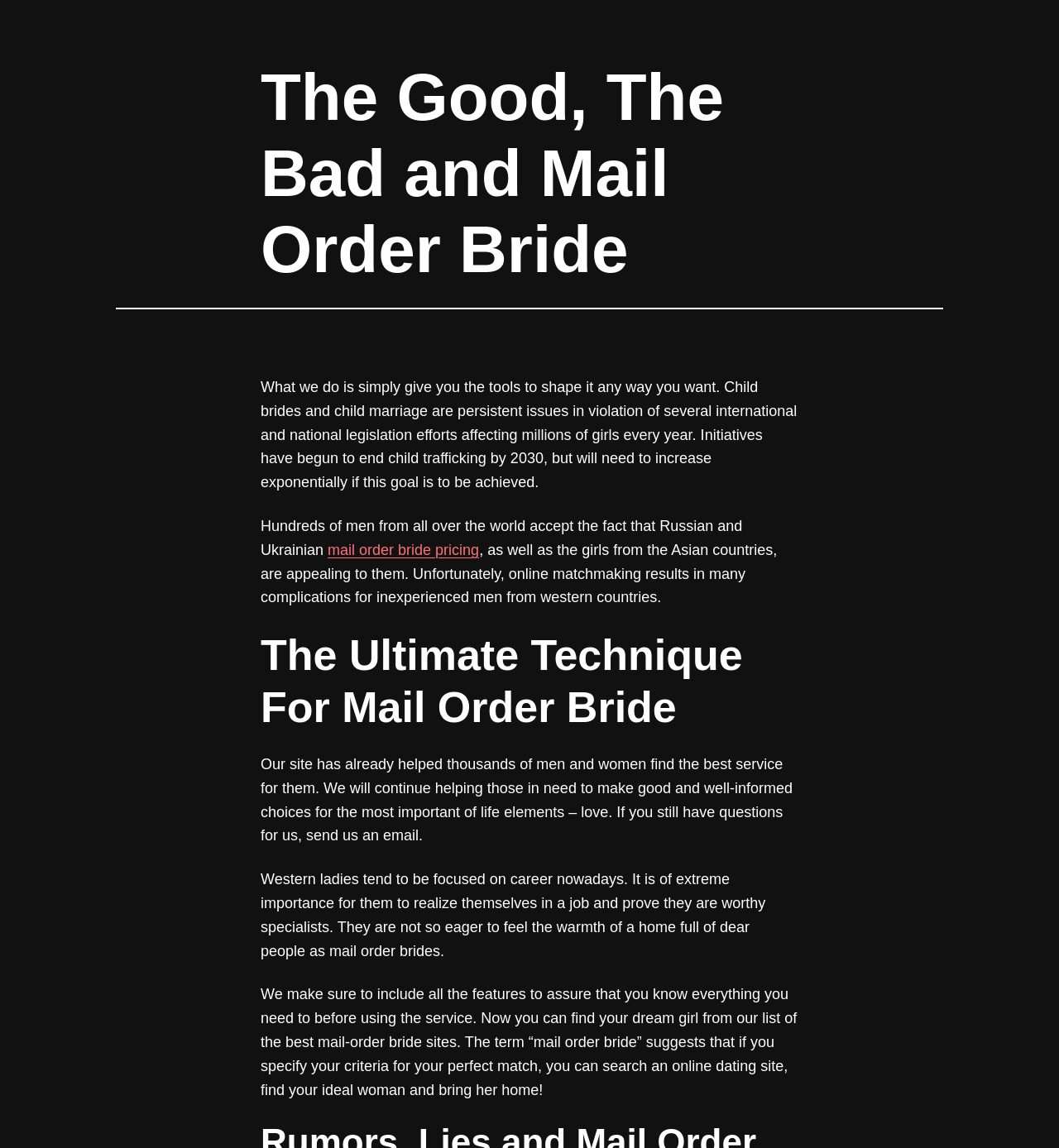Please provide a brief answer to the question using only one word or phrase: 
What is the goal of the initiatives mentioned?

End child trafficking by 2030